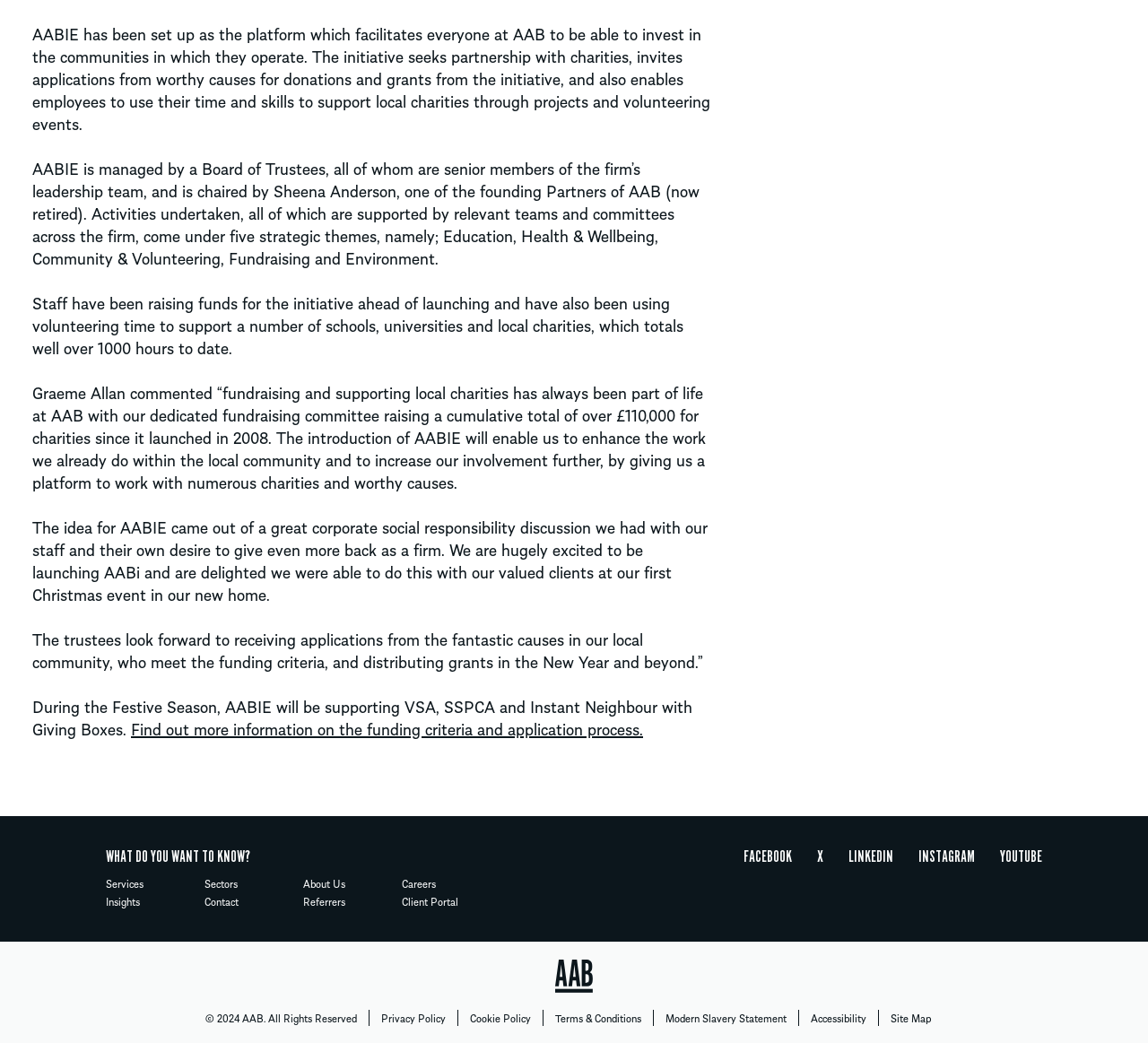What is AABIE?
Can you offer a detailed and complete answer to this question?

Based on the text, AABIE is a platform that facilitates community investment, seeking partnerships with charities, and enabling employees to support local charities through projects and volunteering events.